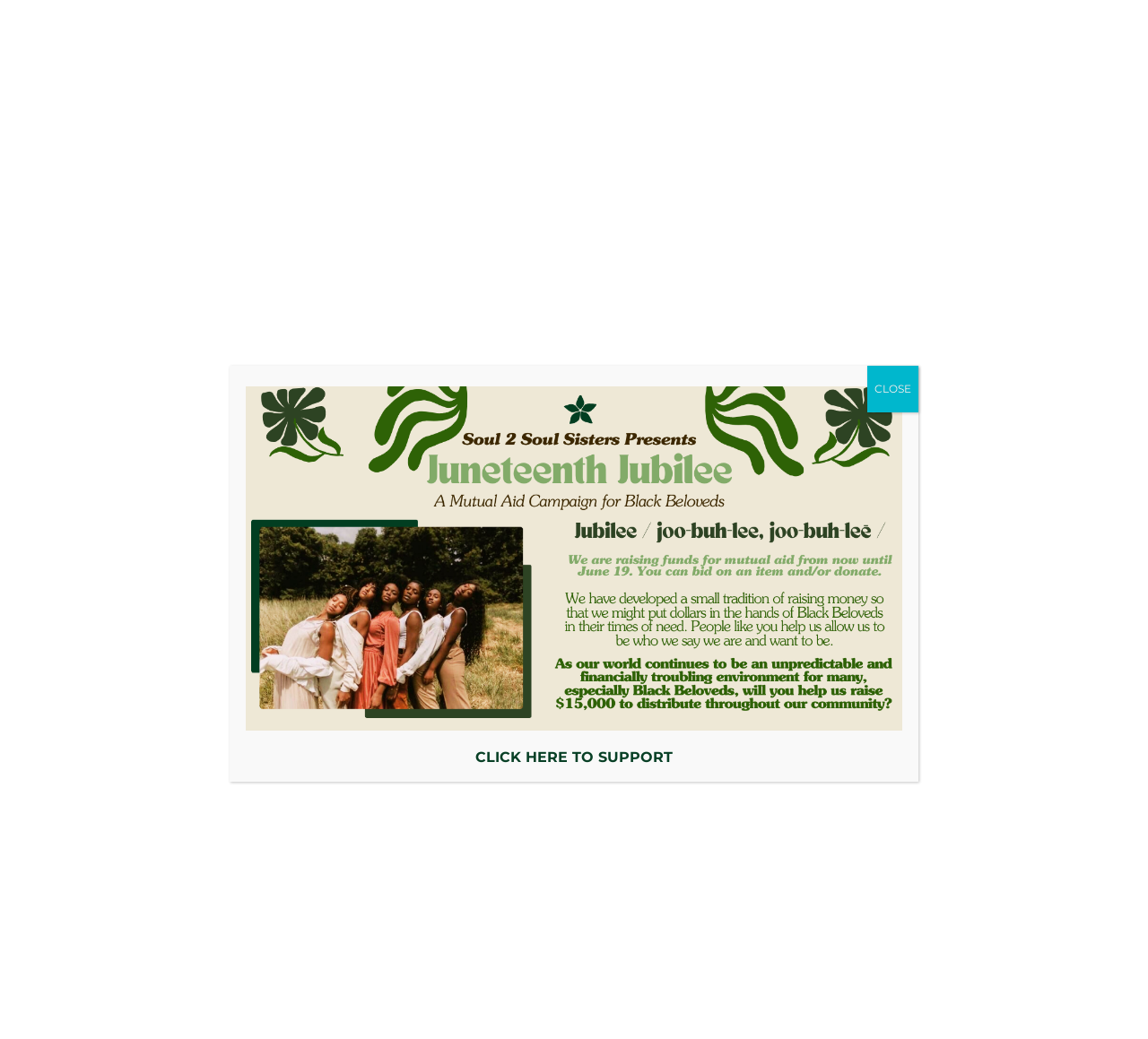Identify the bounding box for the UI element described as: "Home". Ensure the coordinates are four float numbers between 0 and 1, formatted as [left, top, right, bottom].

[0.211, 0.042, 0.252, 0.076]